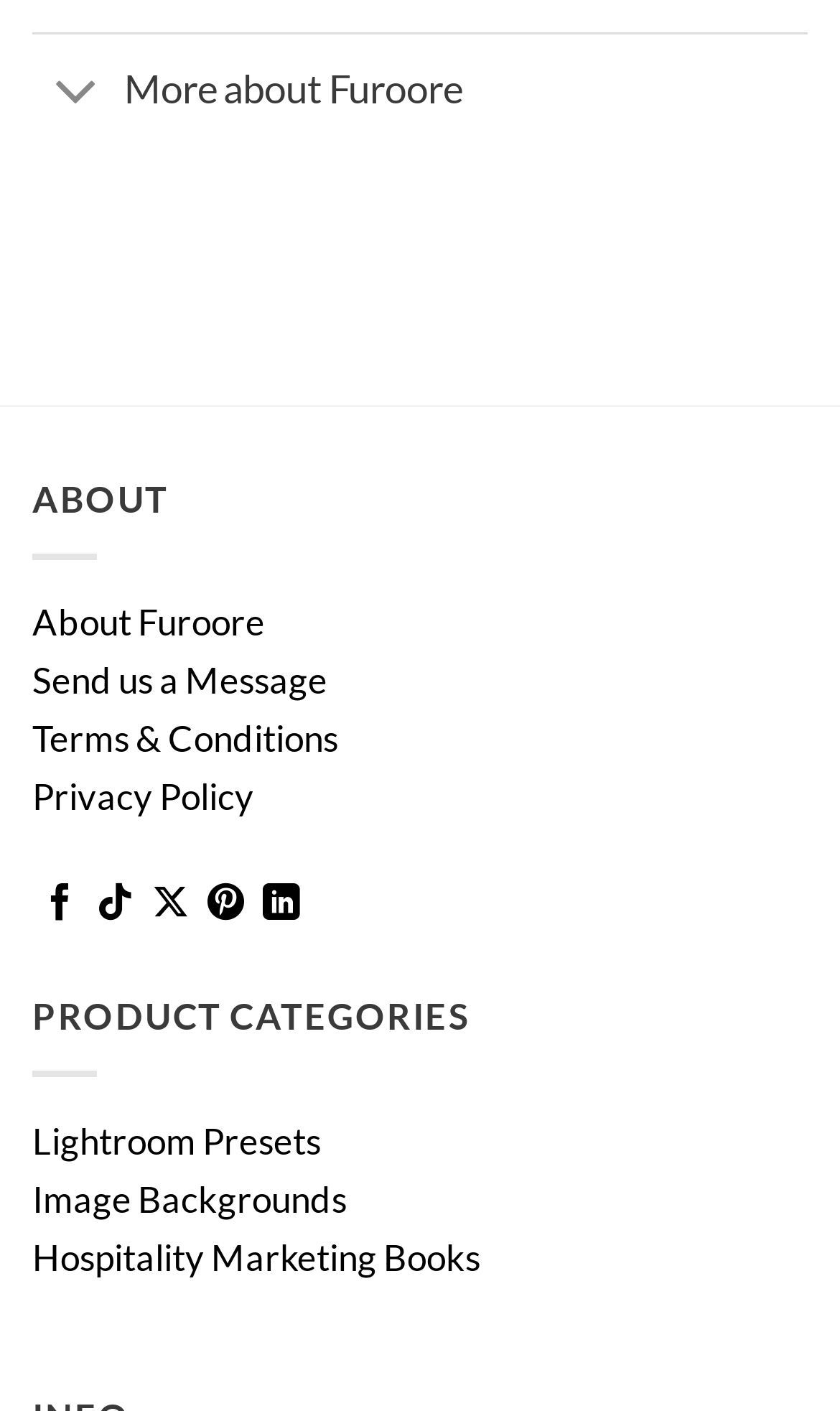Please find and report the bounding box coordinates of the element to click in order to perform the following action: "View Lightroom Presets". The coordinates should be expressed as four float numbers between 0 and 1, in the format [left, top, right, bottom].

[0.038, 0.792, 0.382, 0.825]